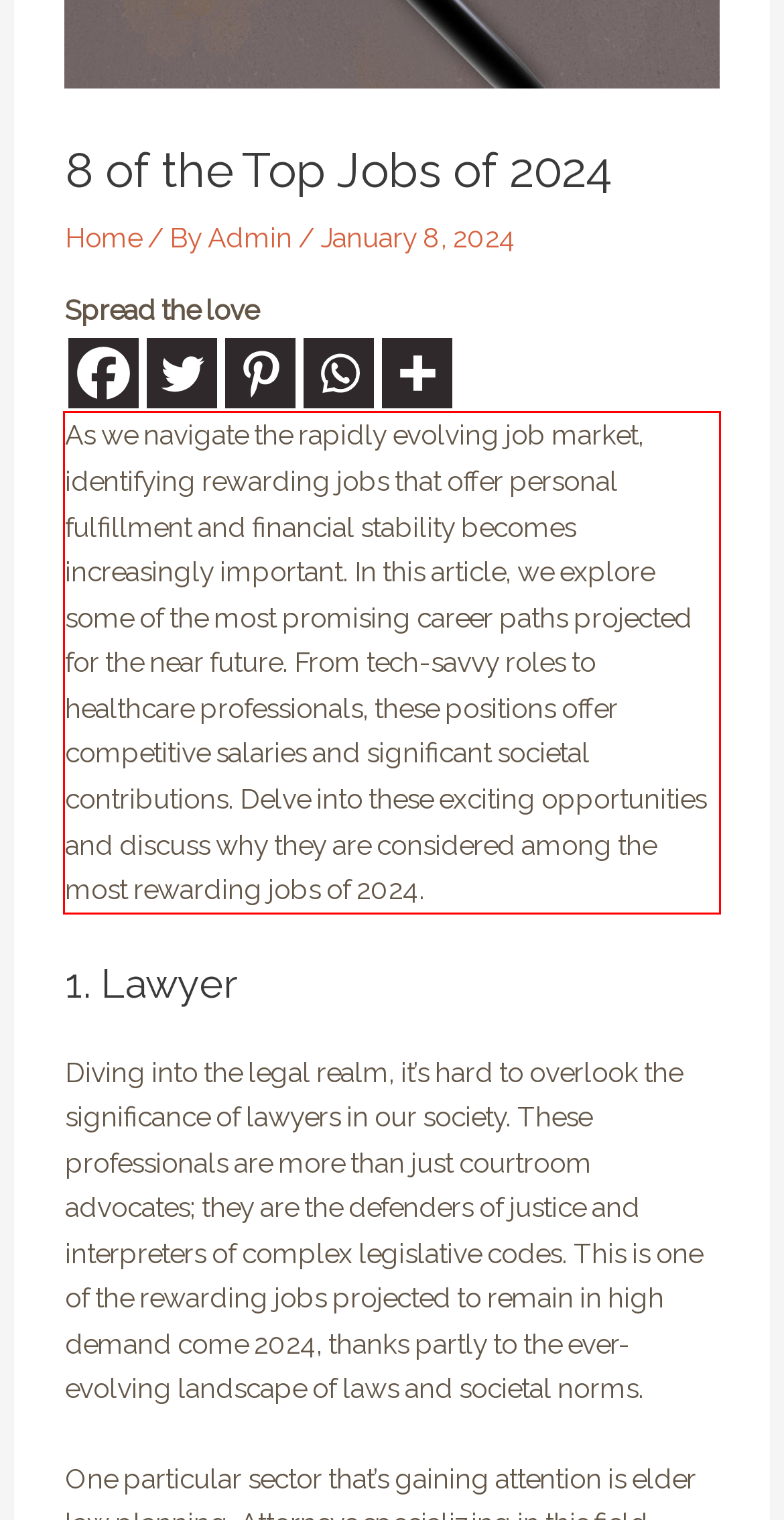Analyze the screenshot of a webpage where a red rectangle is bounding a UI element. Extract and generate the text content within this red bounding box.

As we navigate the rapidly evolving job market, identifying rewarding jobs that offer personal fulfillment and financial stability becomes increasingly important. In this article, we explore some of the most promising career paths projected for the near future. From tech-savvy roles to healthcare professionals, these positions offer competitive salaries and significant societal contributions. Delve into these exciting opportunities and discuss why they are considered among the most rewarding jobs of 2024.